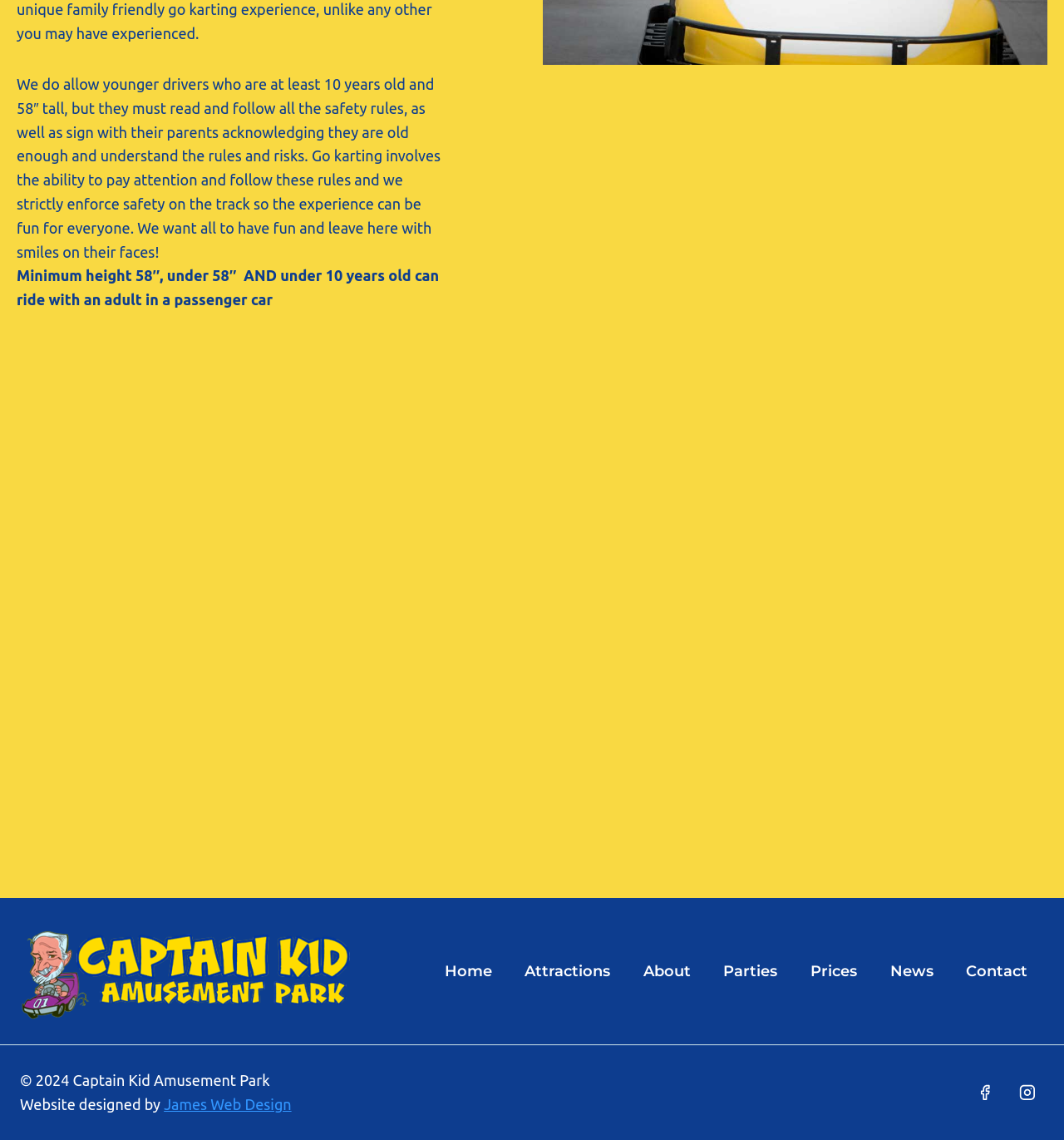Provide the bounding box coordinates of the area you need to click to execute the following instruction: "Click Attractions".

[0.478, 0.838, 0.589, 0.866]